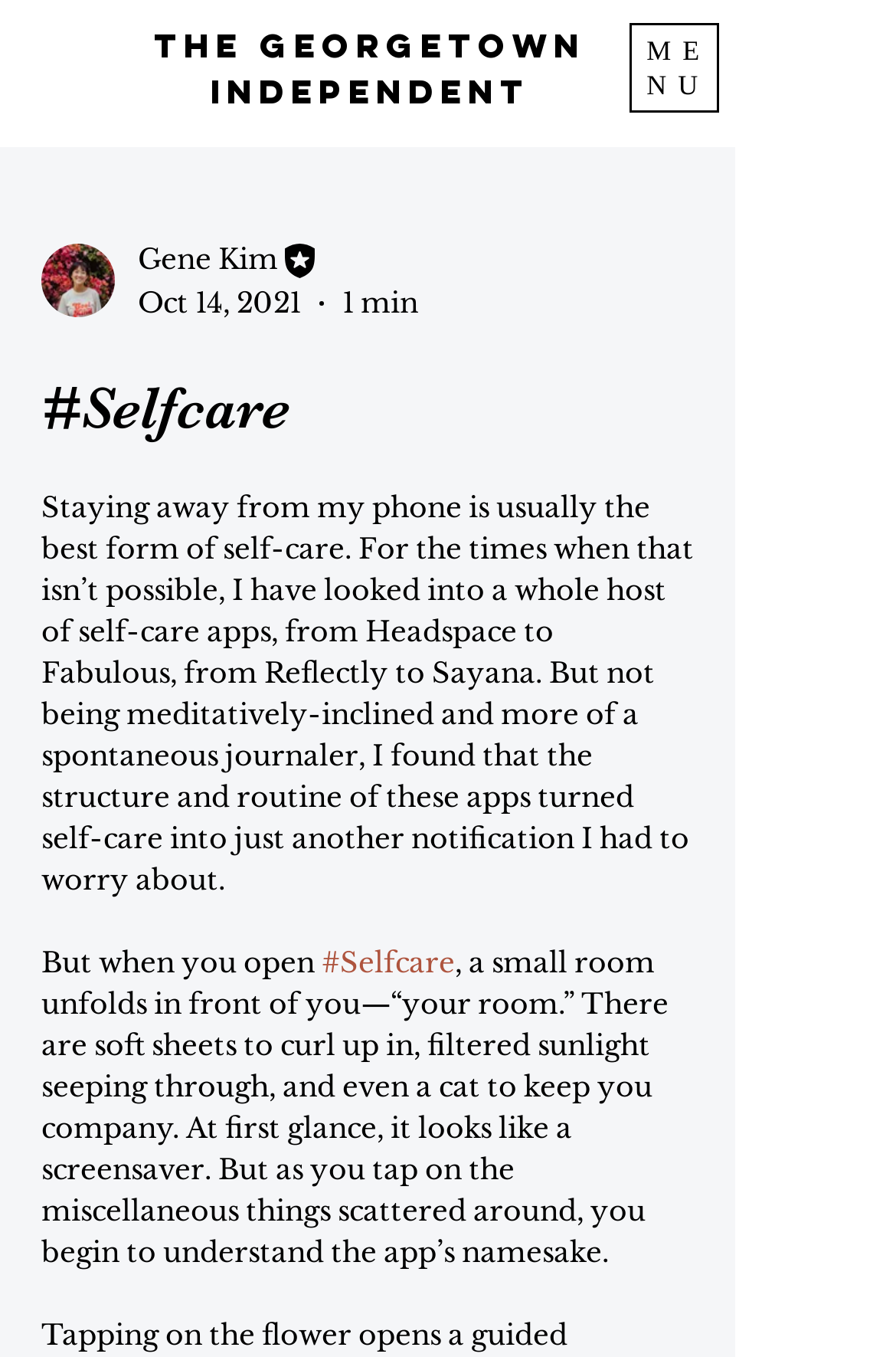What is the name of the self-care app described in the article?
Answer with a single word or short phrase according to what you see in the image.

#Selfcare